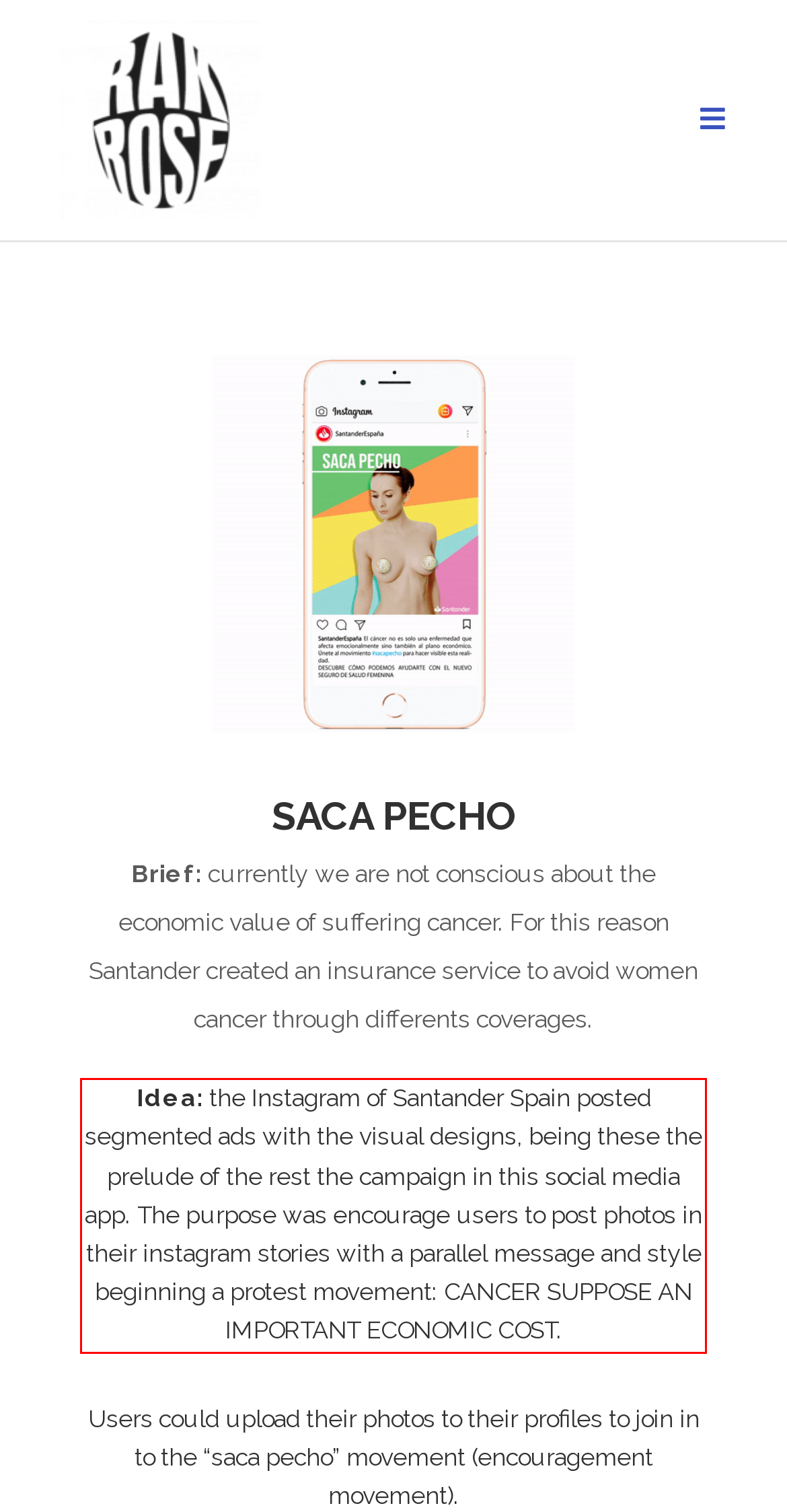Identify the text inside the red bounding box in the provided webpage screenshot and transcribe it.

Idea: the Instagram of Santander Spain posted segmented ads with the visual designs, being these the prelude of the rest the campaign in this social media app. The purpose was encourage users to post photos in their instagram stories with a parallel message and style beginning a protest movement: CANCER SUPPOSE AN IMPORTANT ECONOMIC COST.